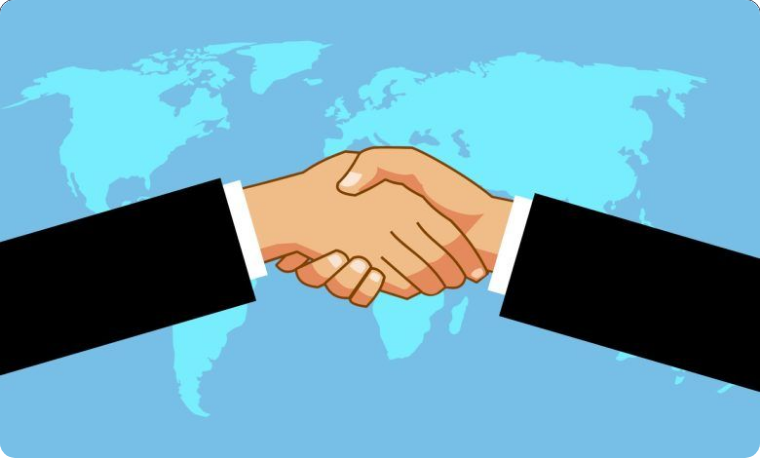What is the theme emphasized in the background?
Please give a detailed and elaborate answer to the question.

The question asks about the theme emphasized in the background of the image. The caption states that the light blue map of the world in the background emphasizes the theme of international cooperation and the interconnectedness of global markets, which directly answers the question.